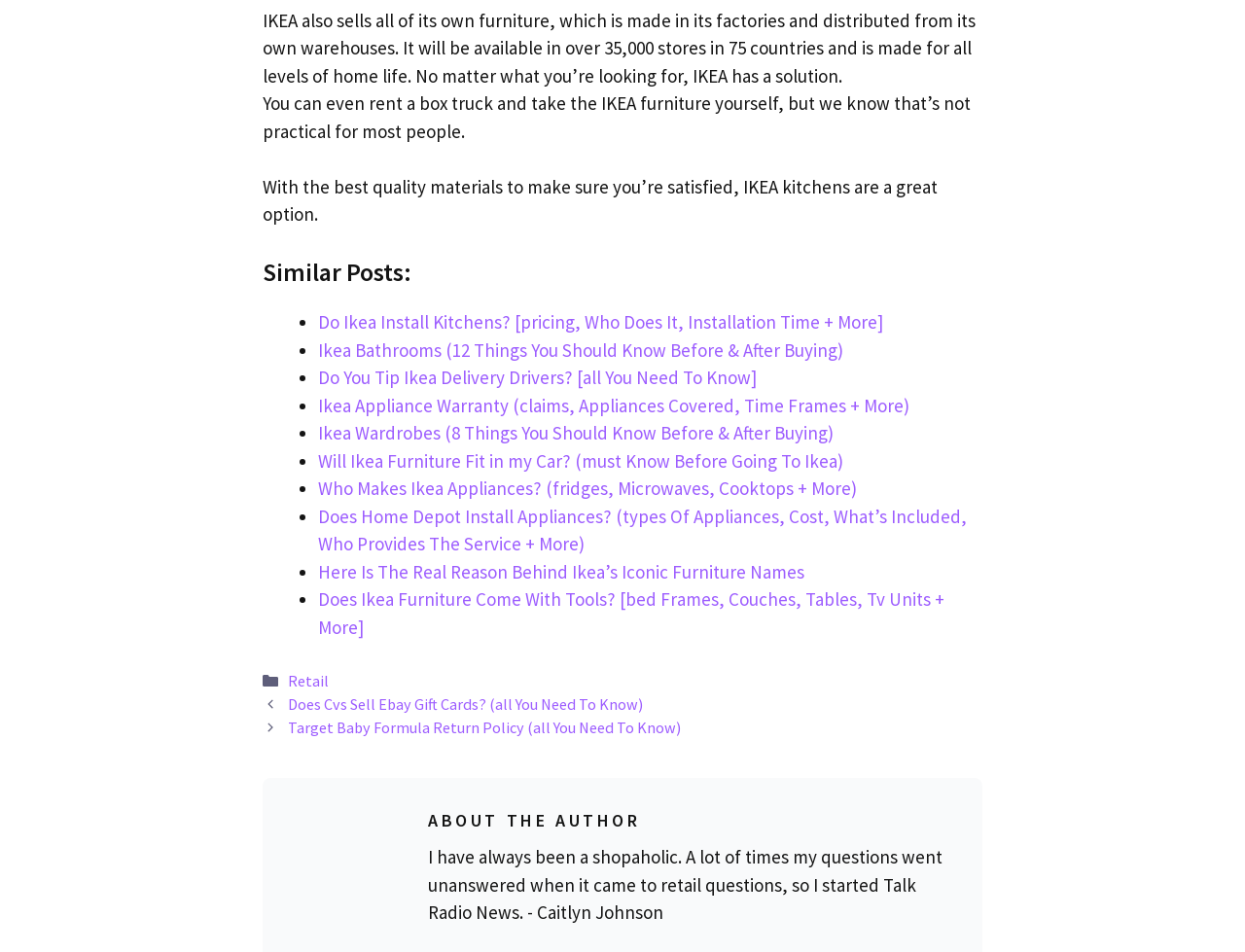Refer to the screenshot and answer the following question in detail:
Who is the author of the article?

The text 'ABOUT THE AUTHOR' is followed by a description of the author, Caitlyn Johnson, indicating that she is the author of the article.